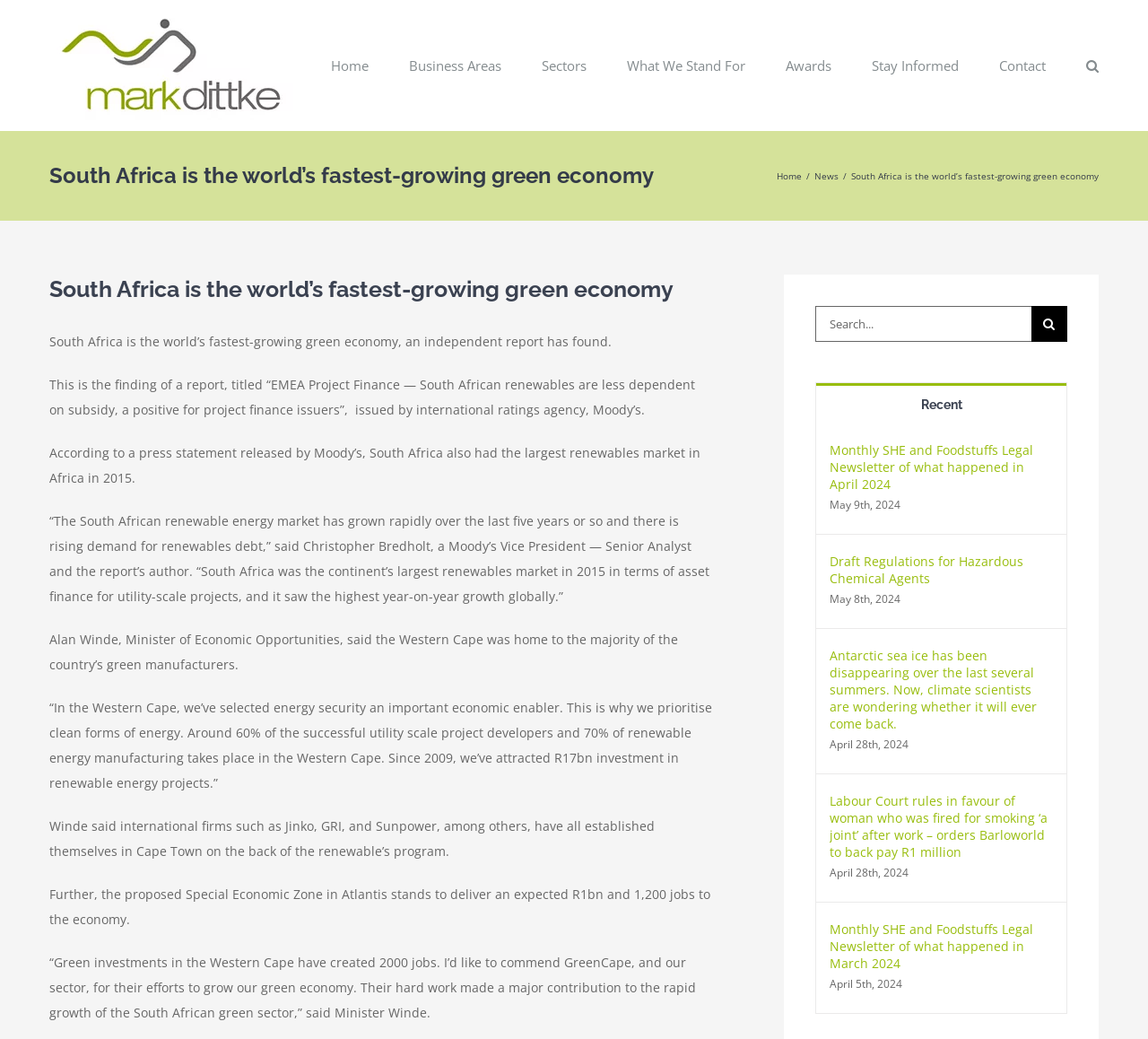Use a single word or phrase to answer the question: 
What is the name of the law firm?

Mark Dittke Attorneys